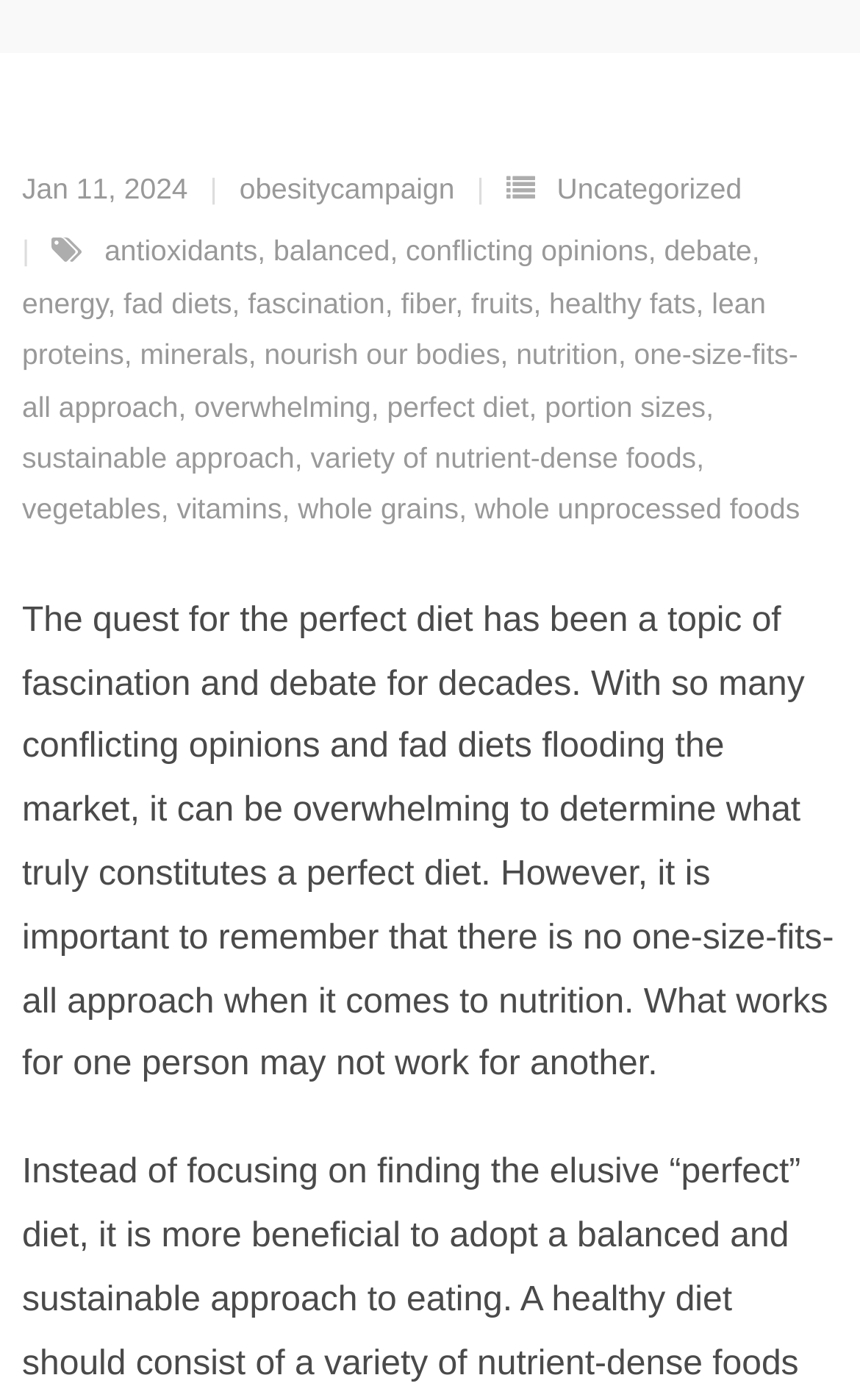Provide the bounding box coordinates of the HTML element described by the text: "nourish our bodies". The coordinates should be in the format [left, top, right, bottom] with values between 0 and 1.

[0.307, 0.241, 0.582, 0.265]